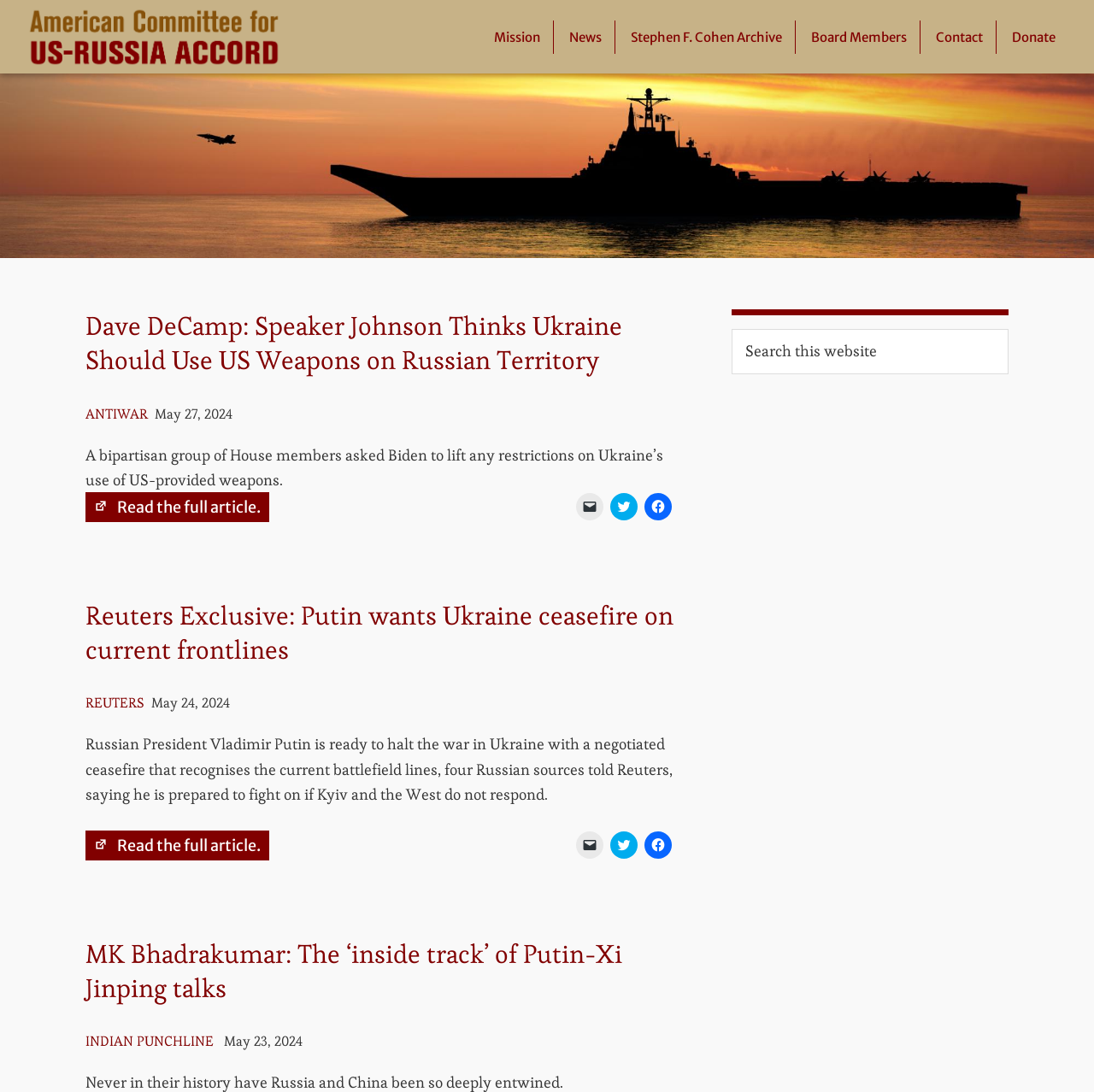Determine the bounding box coordinates for the UI element matching this description: "Board Members".

[0.73, 0.018, 0.841, 0.049]